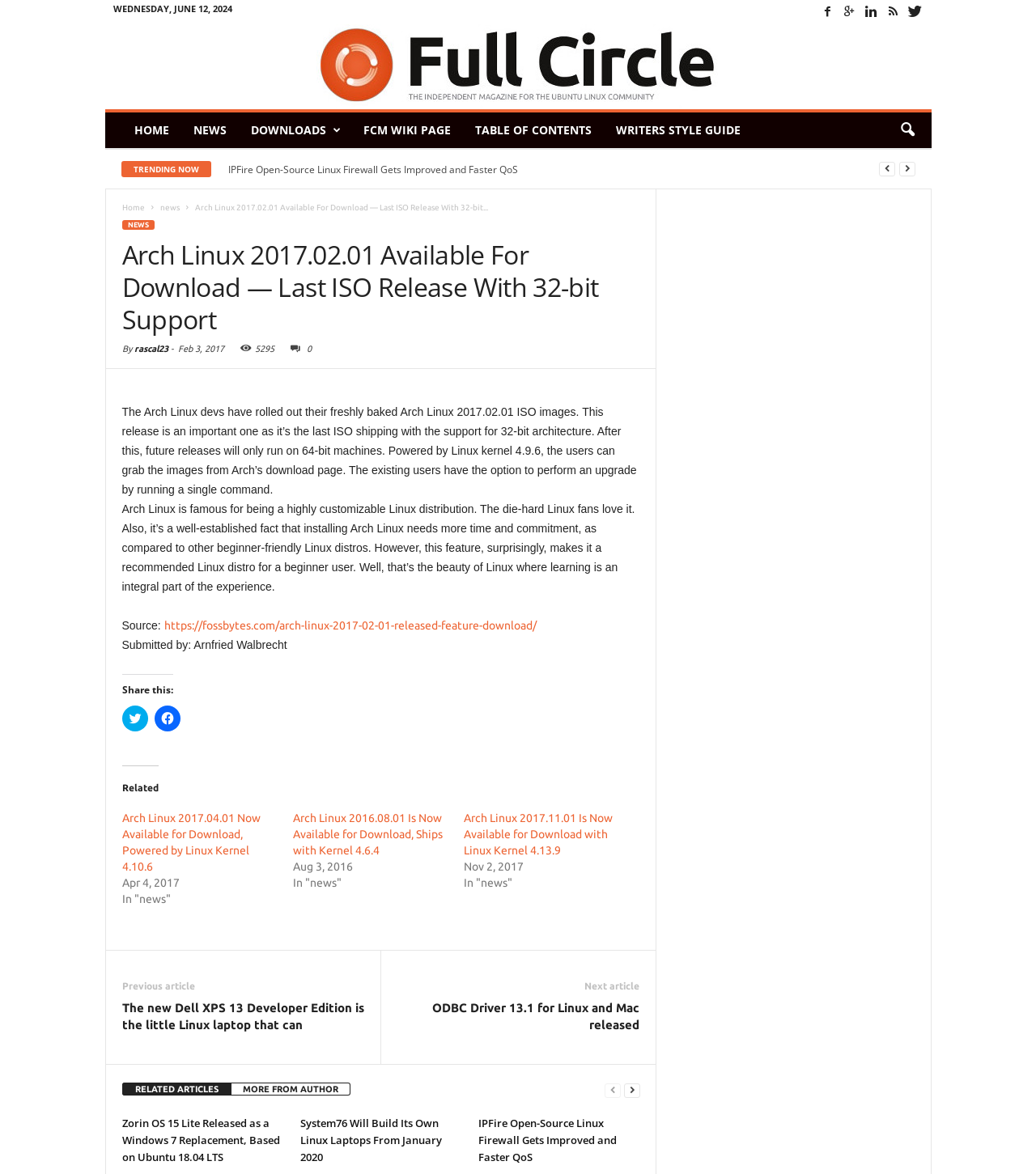Using the element description Bulgaria, predict the bounding box coordinates for the UI element. Provide the coordinates in (top-left x, top-left y, bottom-right x, bottom-right y) format with values ranging from 0 to 1.

None